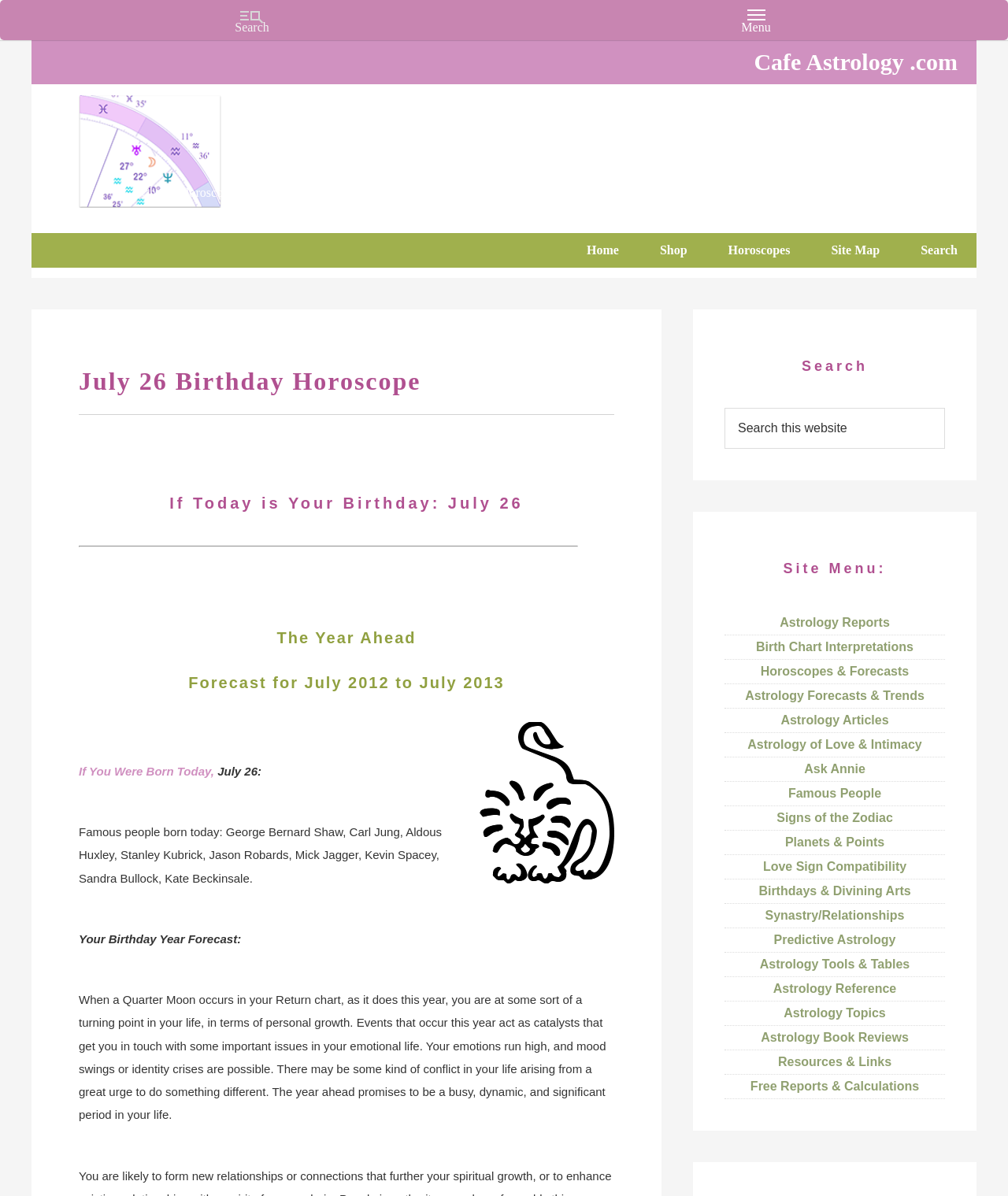Identify the bounding box coordinates for the UI element described as follows: Site Map. Use the format (top-left x, top-left y, bottom-right x, bottom-right y) and ensure all values are floating point numbers between 0 and 1.

[0.806, 0.195, 0.892, 0.224]